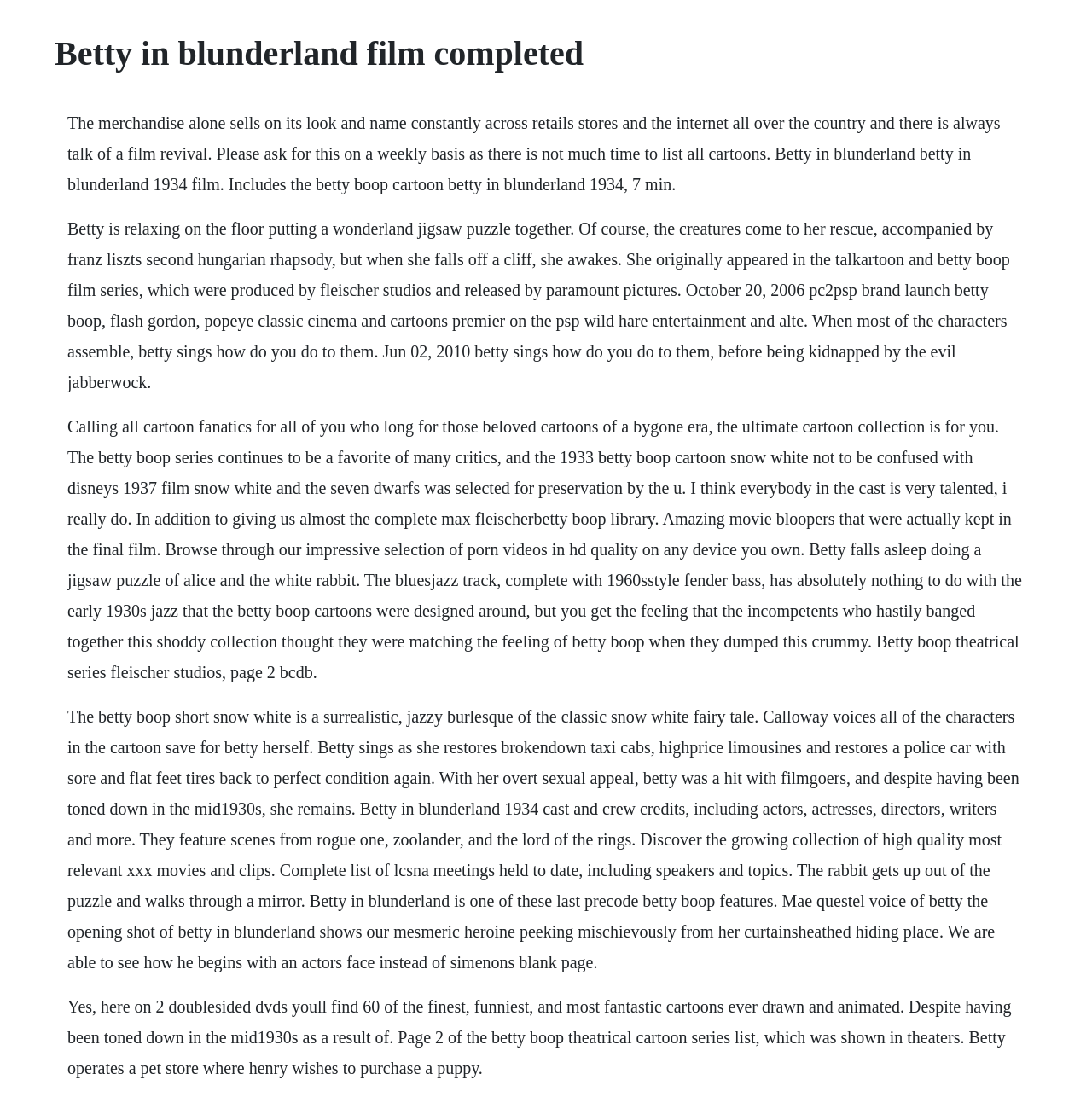Extract the text of the main heading from the webpage.

Betty in blunderland film completed